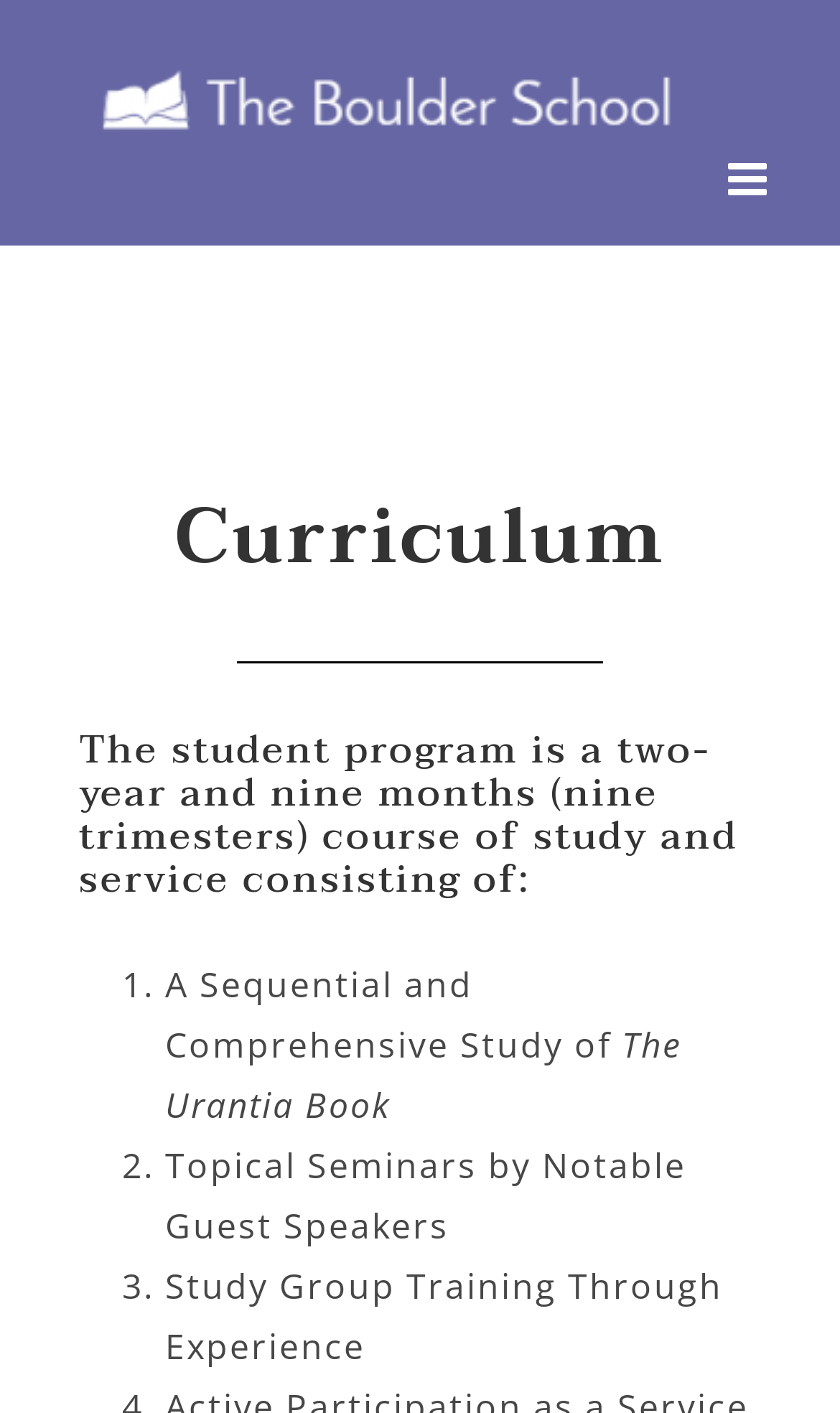What is the logo of the school?
Answer the question with a detailed explanation, including all necessary information.

The logo is located at the top left corner of the webpage, and it is an image with a link to 'The Boulder School'.